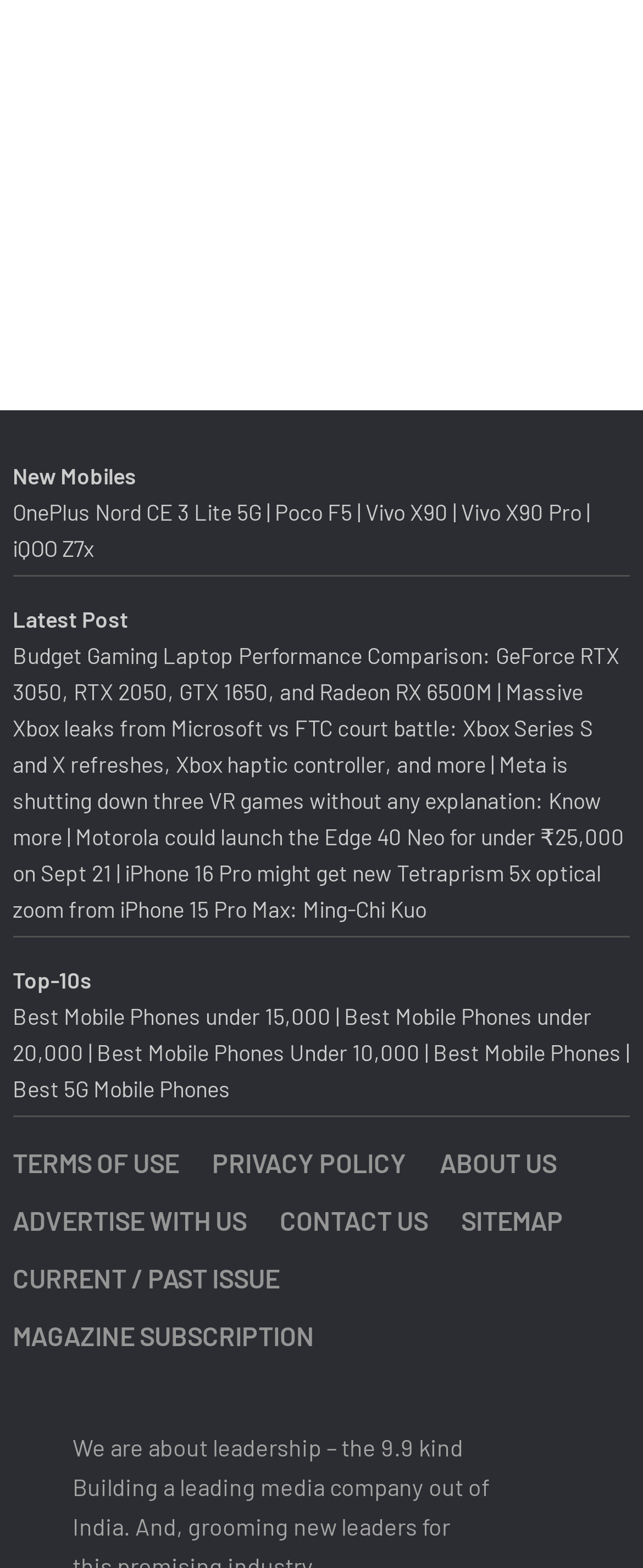Locate the bounding box coordinates of the area that needs to be clicked to fulfill the following instruction: "Learn more about Vivo X90 Pro". The coordinates should be in the format of four float numbers between 0 and 1, namely [left, top, right, bottom].

[0.717, 0.317, 0.905, 0.335]